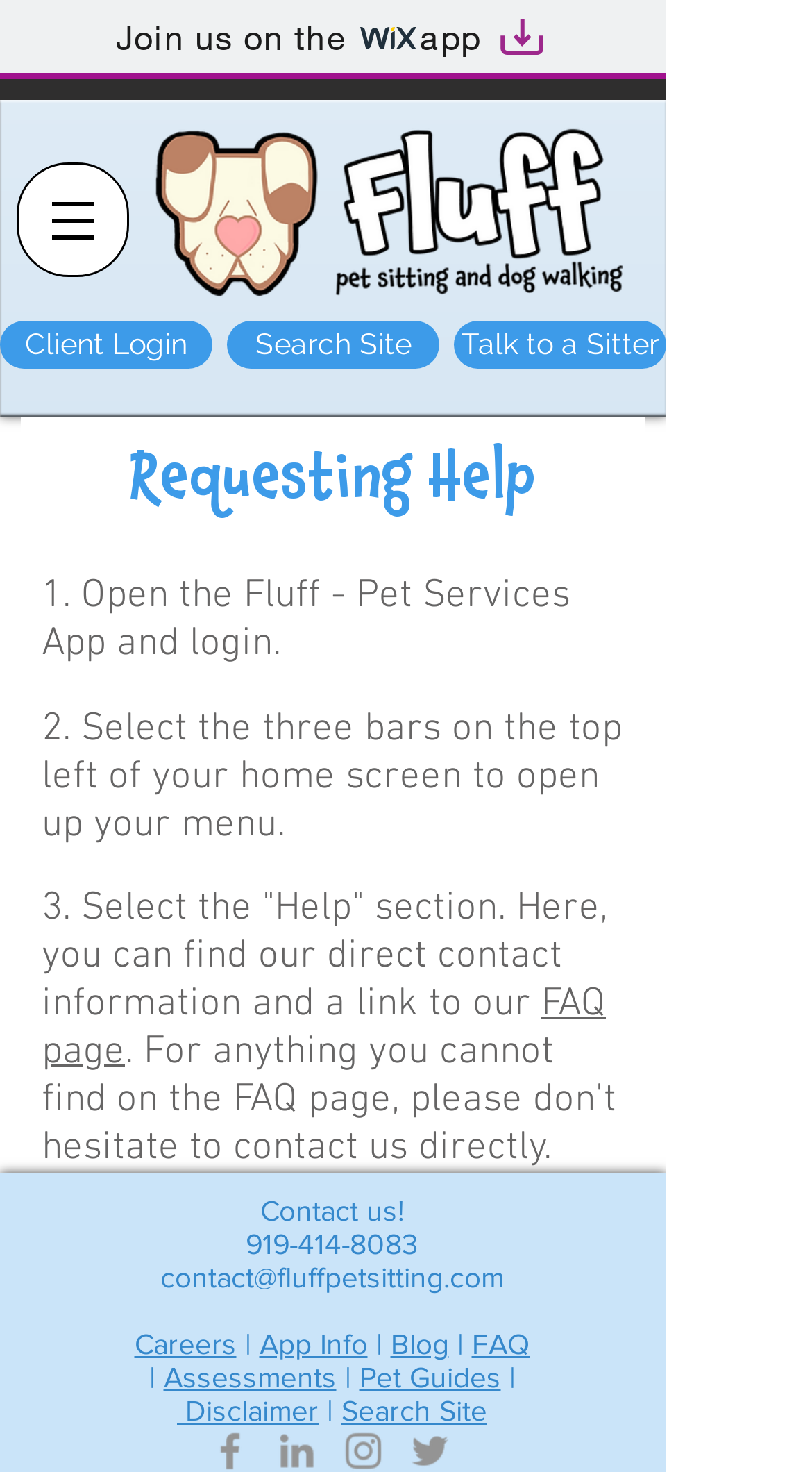Answer the question below using just one word or a short phrase: 
How many headings are there in the main content?

4